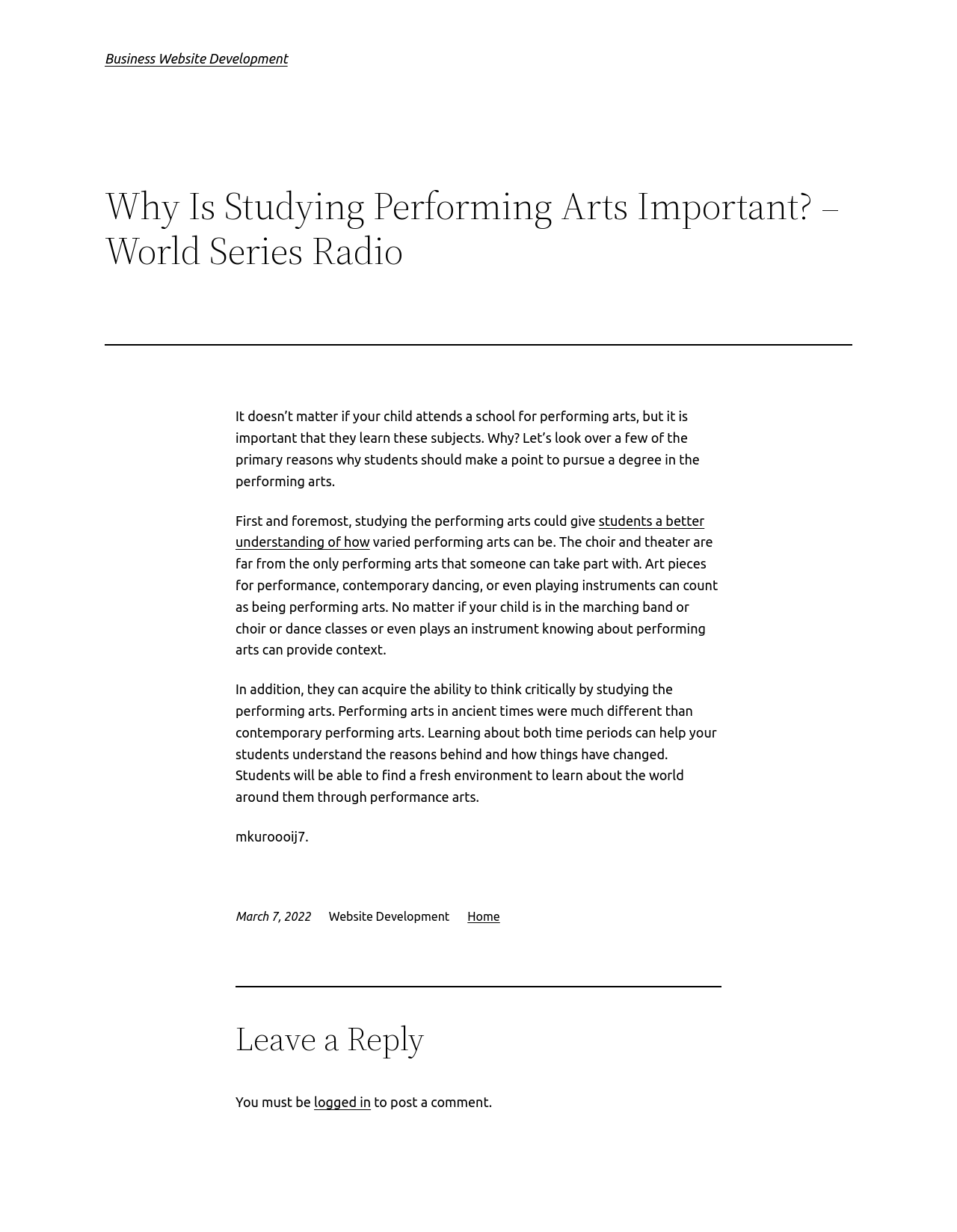Determine the bounding box coordinates for the UI element described. Format the coordinates as (top-left x, top-left y, bottom-right x, bottom-right y) and ensure all values are between 0 and 1. Element description: Home

[0.489, 0.738, 0.522, 0.749]